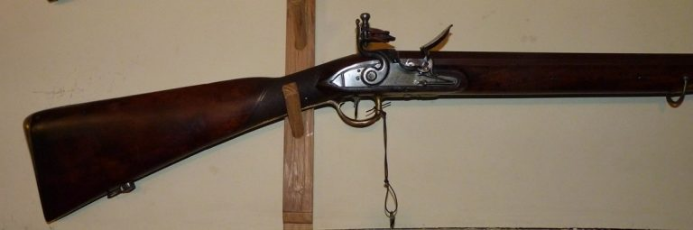What is the purpose of the blog post?
Please answer the question with a detailed and comprehensive explanation.

The image is part of a discussion on a blog focused on antique firearms, inviting viewers to analyze its features and speculate on its date and history, which implies that the purpose of the blog post is to discuss and share knowledge about antique firearms.